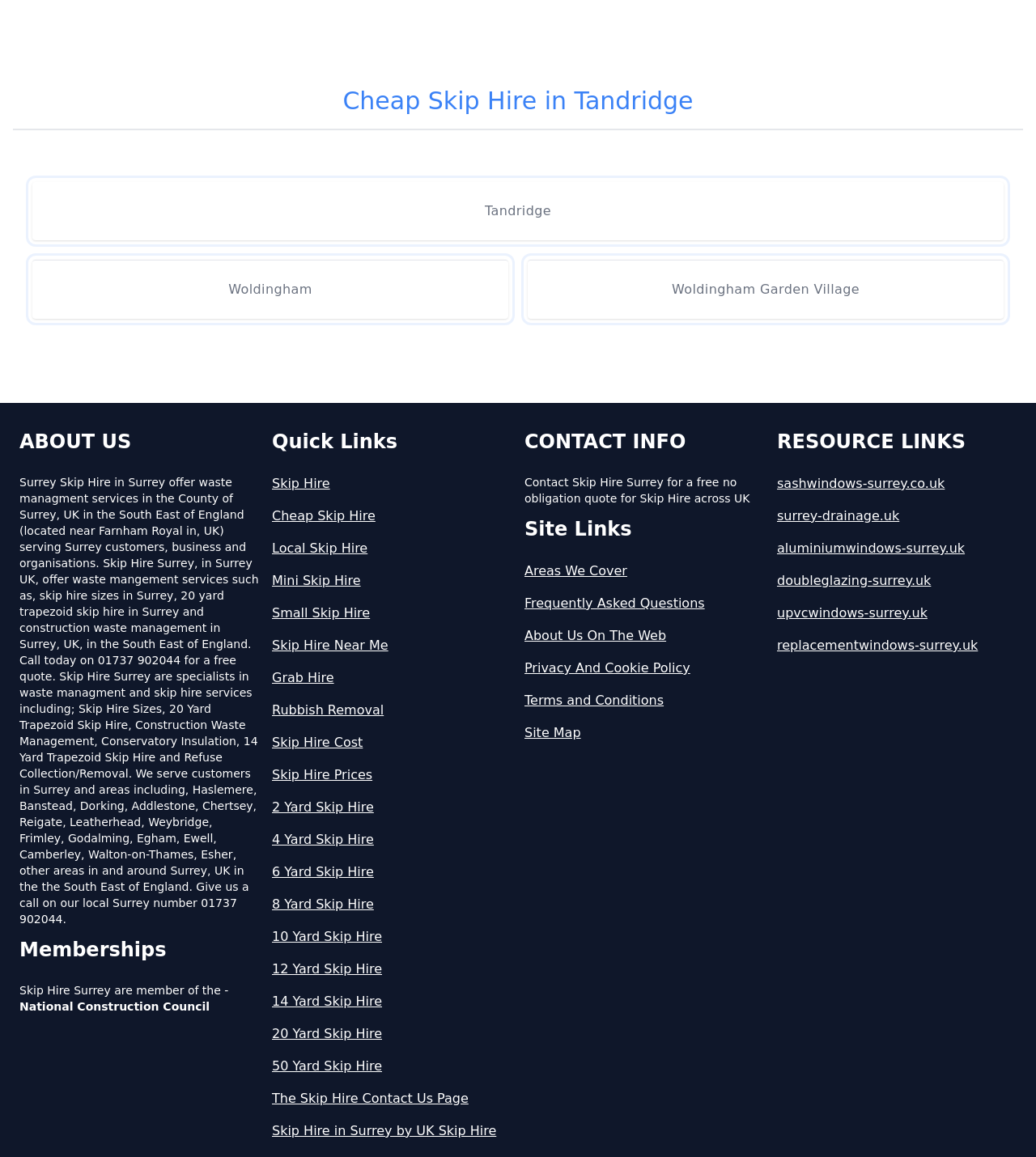Please respond to the question with a concise word or phrase:
What is the purpose of the 'CONTACT INFO' section?

To contact the company for a free quote